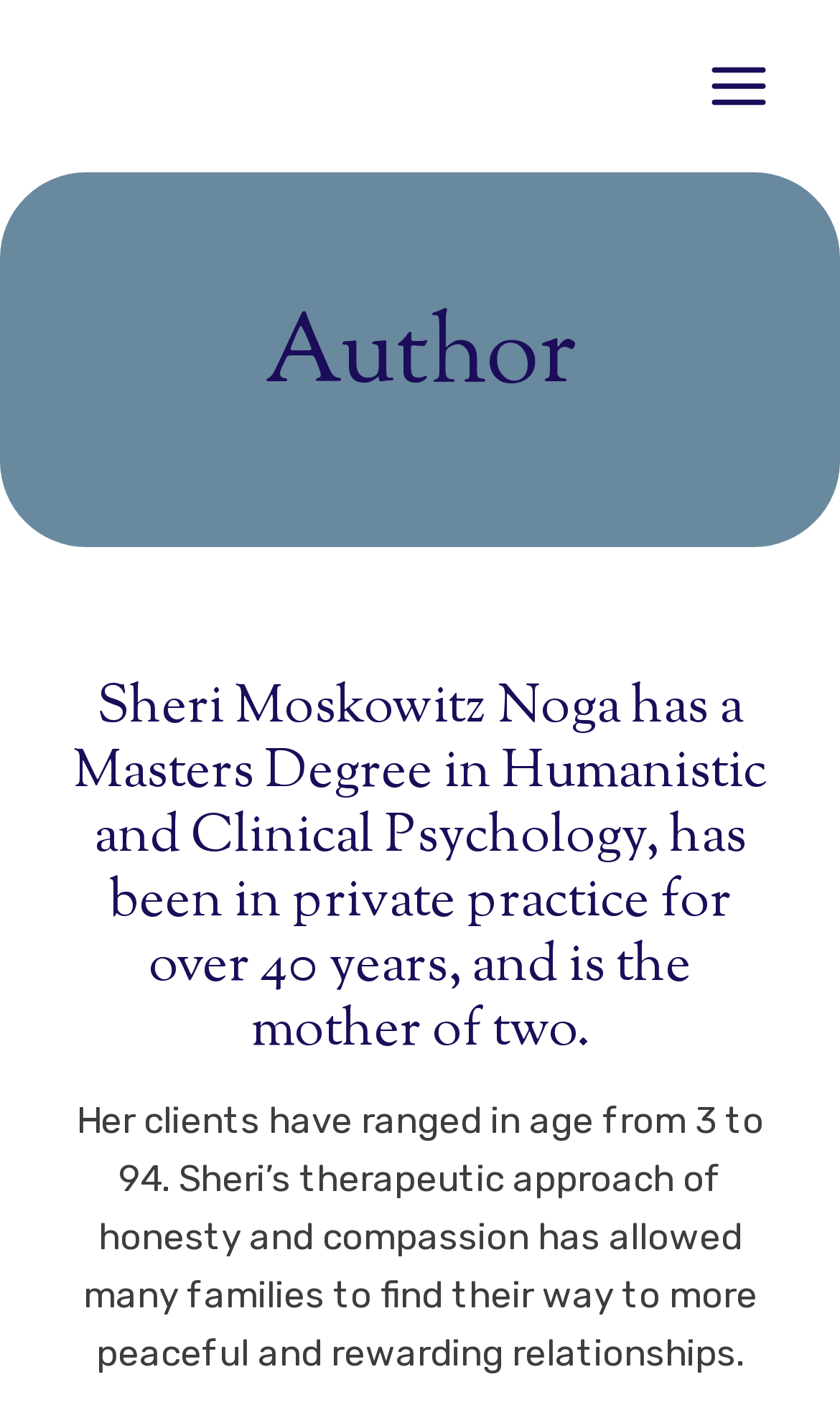Given the description: "Scroll to top", determine the bounding box coordinates of the UI element. The coordinates should be formatted as four float numbers between 0 and 1, [left, top, right, bottom].

[0.871, 0.941, 0.923, 0.972]